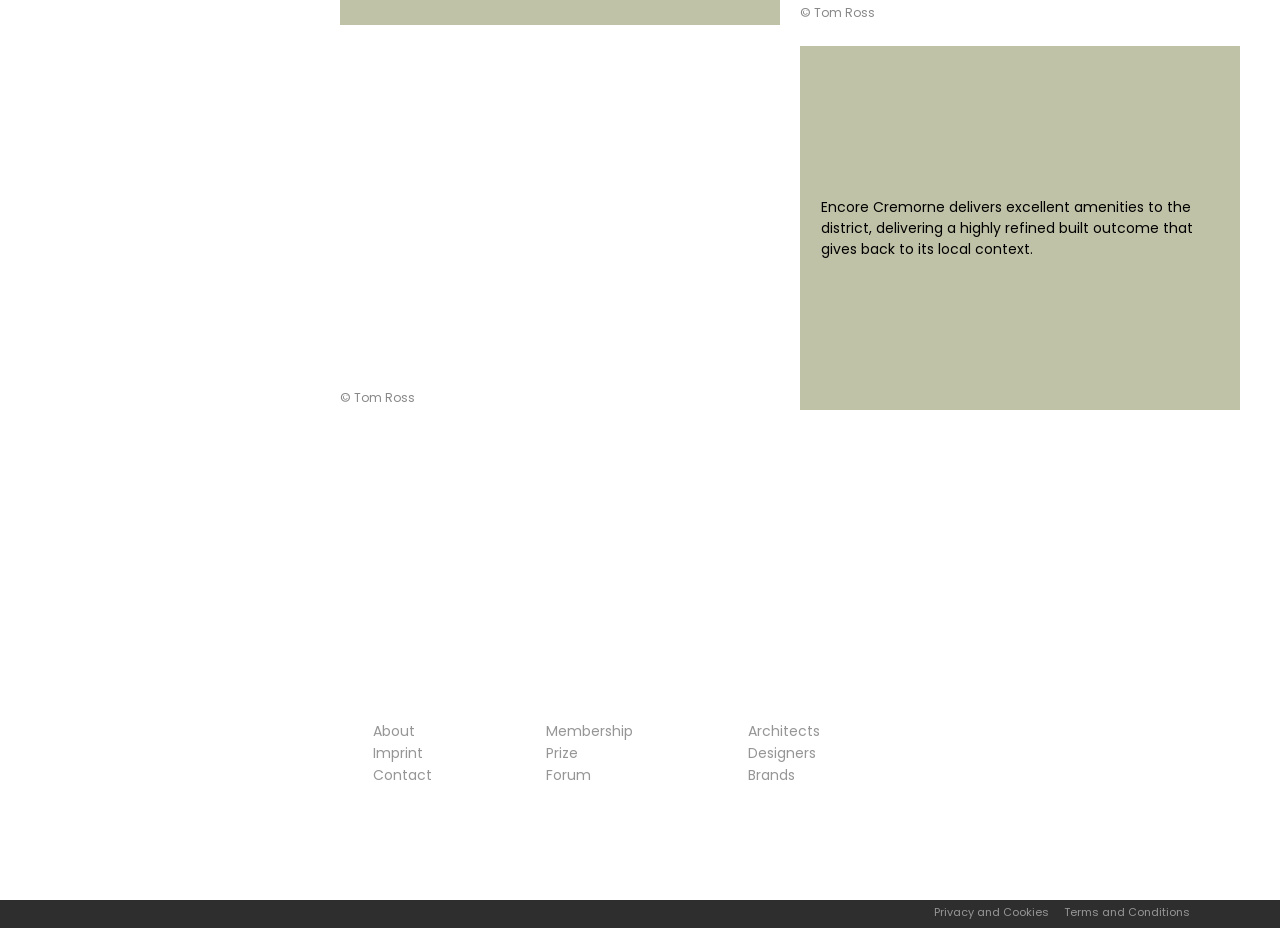What is the main topic of the webpage?
Using the image, elaborate on the answer with as much detail as possible.

I inferred the answer by looking at the various link elements with texts such as 'Architectures', 'Interiors', 'Construction', etc. which suggest that the webpage is related to architecture and design.